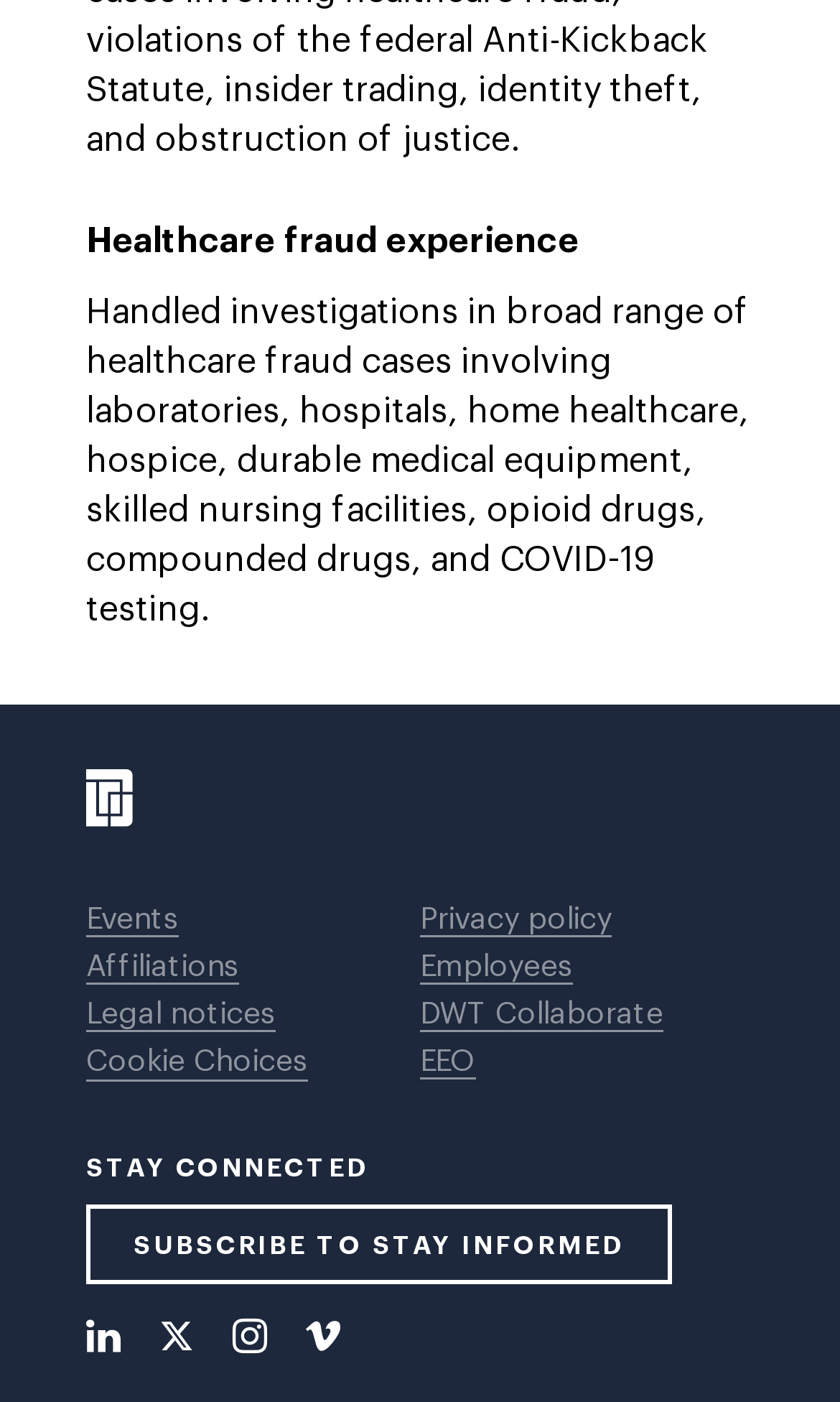Please locate the bounding box coordinates of the element's region that needs to be clicked to follow the instruction: "Learn how it works". The bounding box coordinates should be provided as four float numbers between 0 and 1, i.e., [left, top, right, bottom].

None